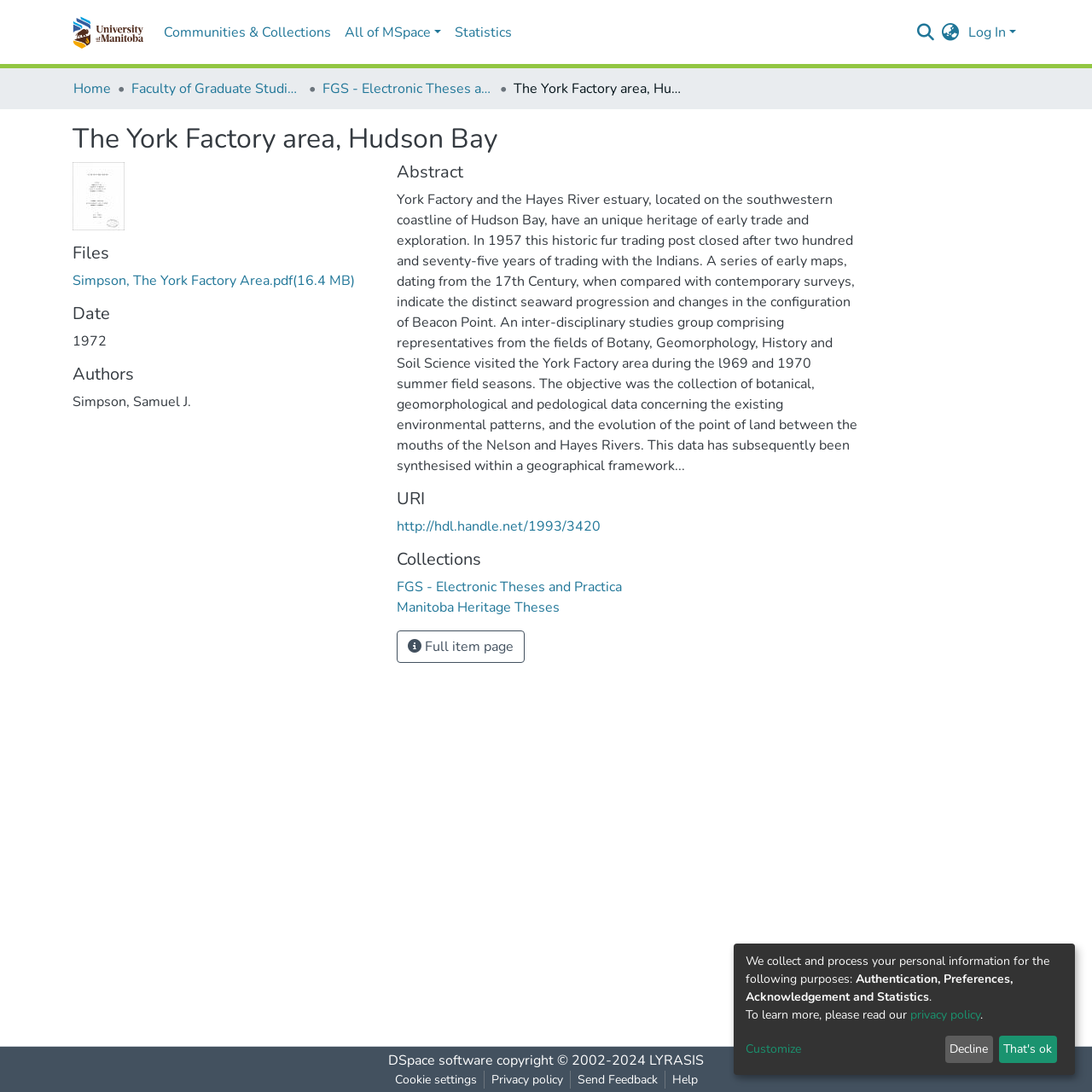Determine the coordinates of the bounding box for the clickable area needed to execute this instruction: "Download the file Simpson, The York Factory Area.pdf".

[0.066, 0.249, 0.325, 0.266]